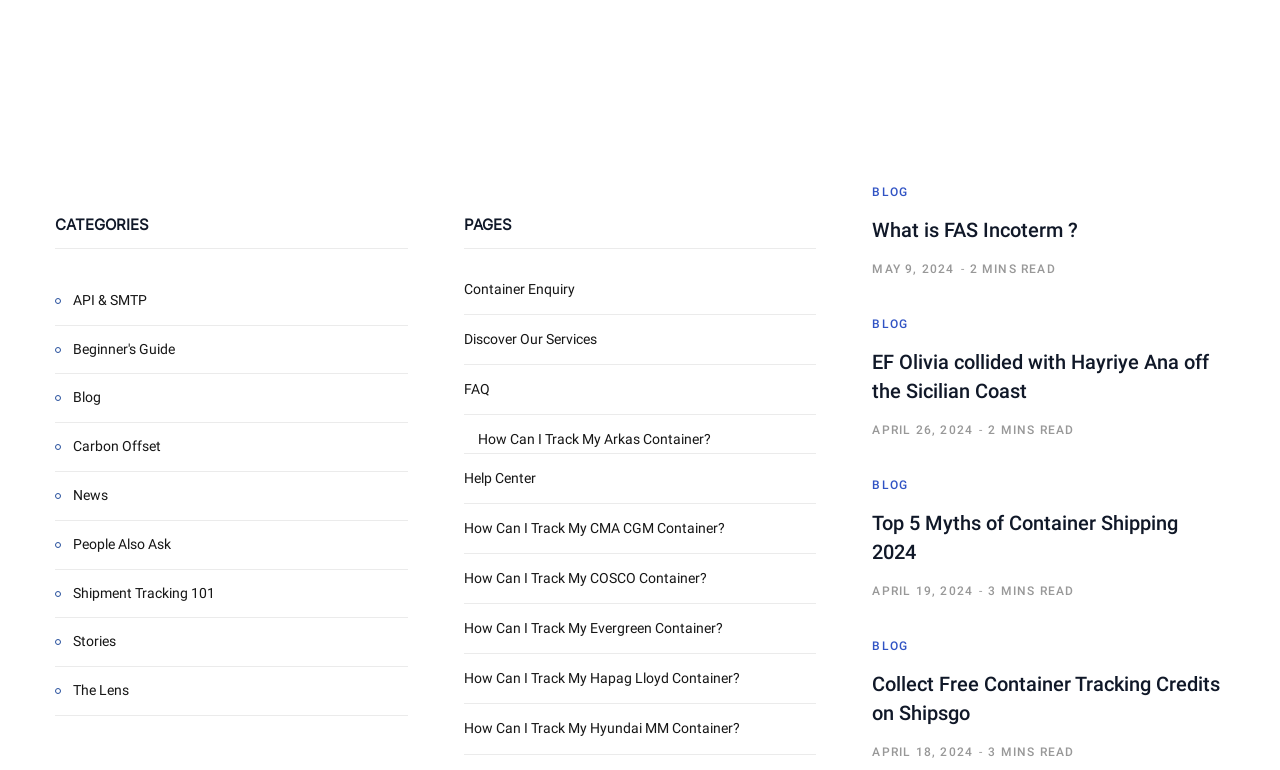What is the read time of the last article?
Examine the webpage screenshot and provide an in-depth answer to the question.

I looked at the last article section and found the read time '3 MINS READ' below the article title.